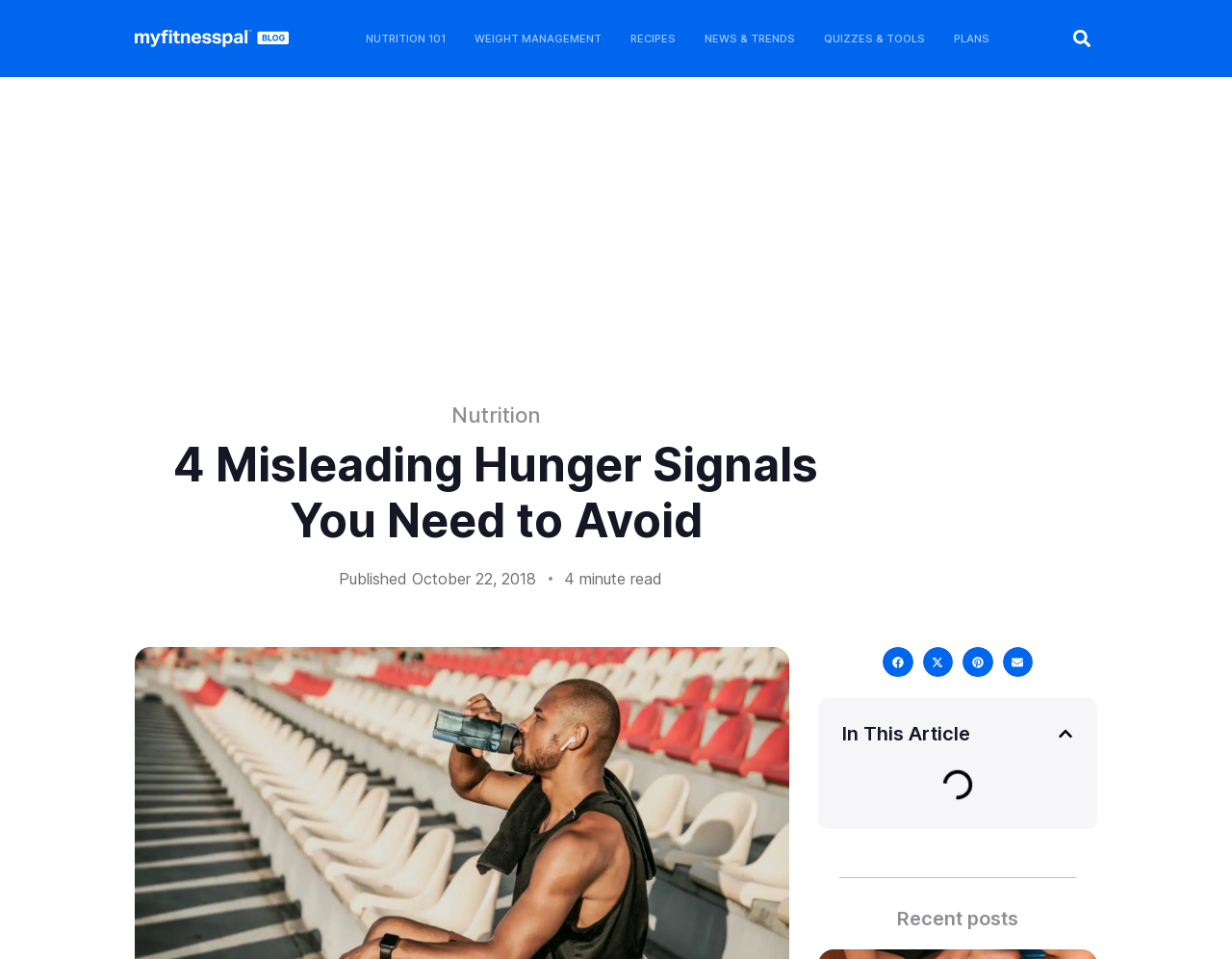Find the bounding box coordinates of the element to click in order to complete this instruction: "Learn about misleading hunger signals". The bounding box coordinates must be four float numbers between 0 and 1, denoted as [left, top, right, bottom].

[0.109, 0.456, 0.695, 0.572]